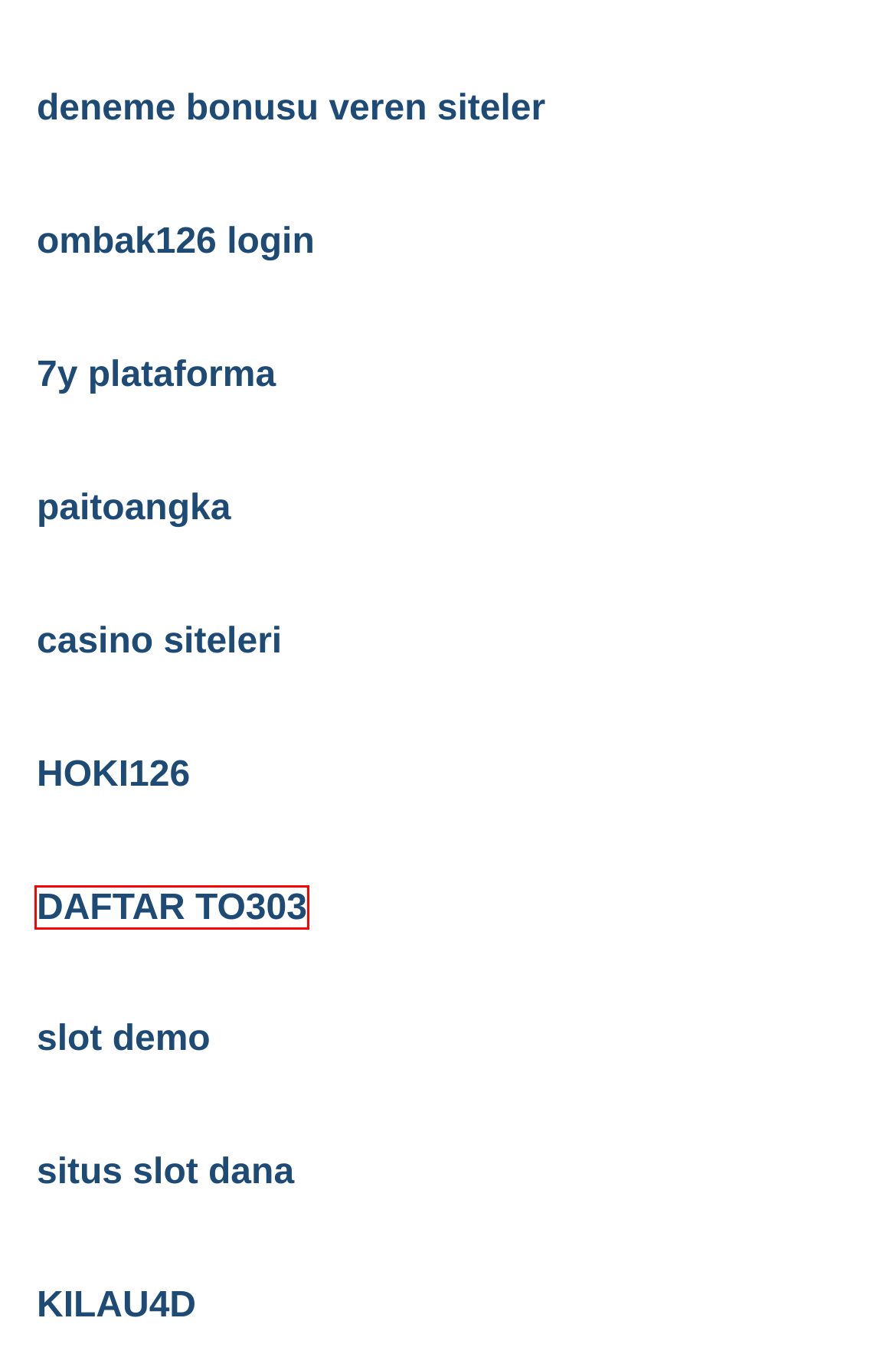Using the screenshot of a webpage with a red bounding box, pick the webpage description that most accurately represents the new webpage after the element inside the red box is clicked. Here are the candidates:
A. APIKBET88: Link Situs Slot Online Gacor Terbaru Hari Ini Gampang Menang
B. Deneme Bonusu Veren Siteler 2024 - Yeni Bonus Veren Siteler
C. HAWA303: Situs Slot Online Terbaru & Slot Gacor Hari Ini Maxwin
D. APIKBET88: Situs Judi Slot Gacor Hari Ini Bet88 Gampang Menang
E. Deneme Bonusu Veren Siteler 2024 - Bonus Veren Yeni Siteler
F. MADU303: Situs Judi Slot Online Terbaru & Slot Gacor Hari Ini
G. 7y plataforma - apostas - registrar - entrar - 7y
H. PILAR1001 - Situs Slot Gacor Hari Ini & Slot Terbaru Gampang Maxwin

D